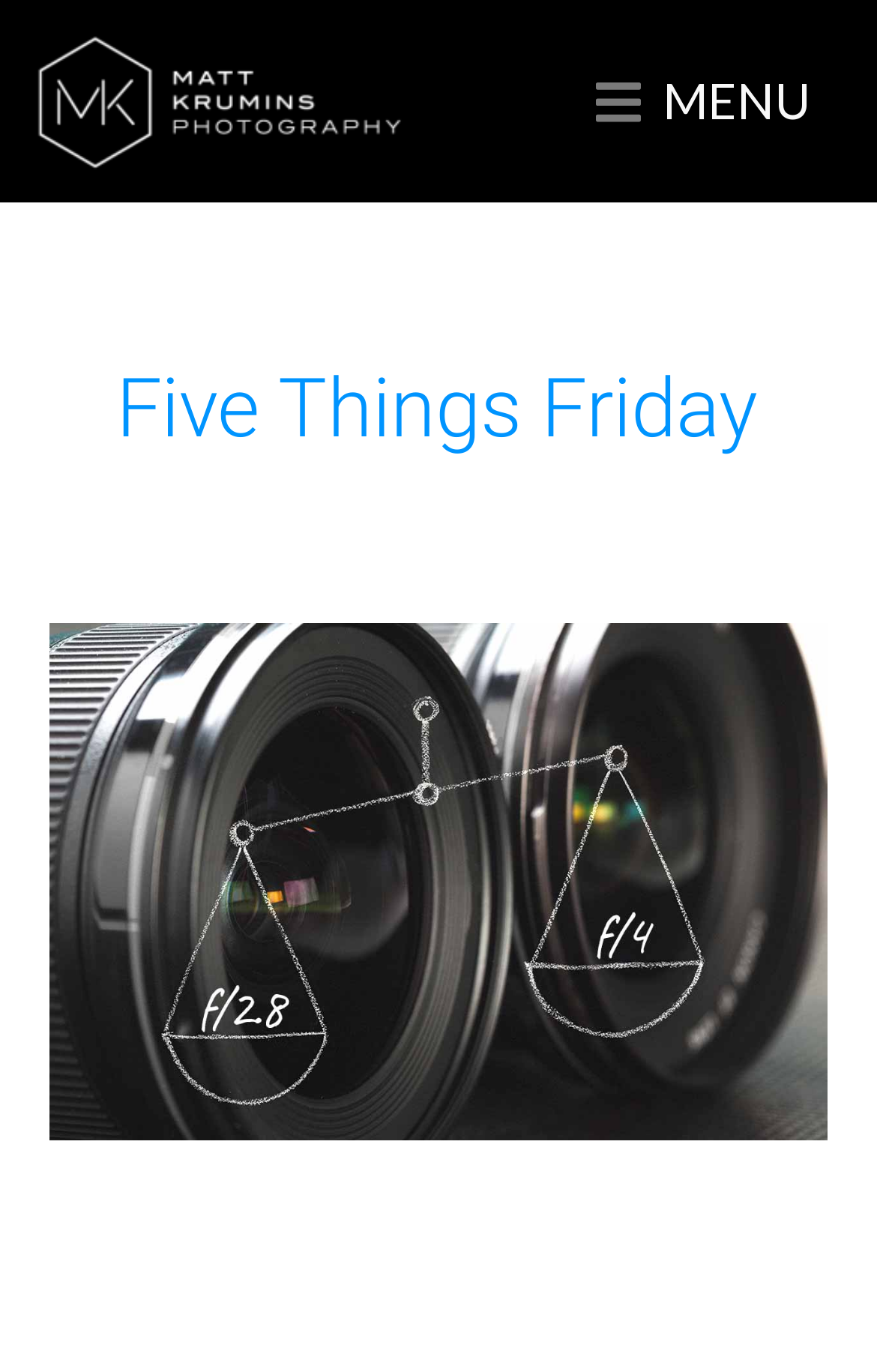Give a short answer using one word or phrase for the question:
What is the text on the button in the top right corner?

MENU